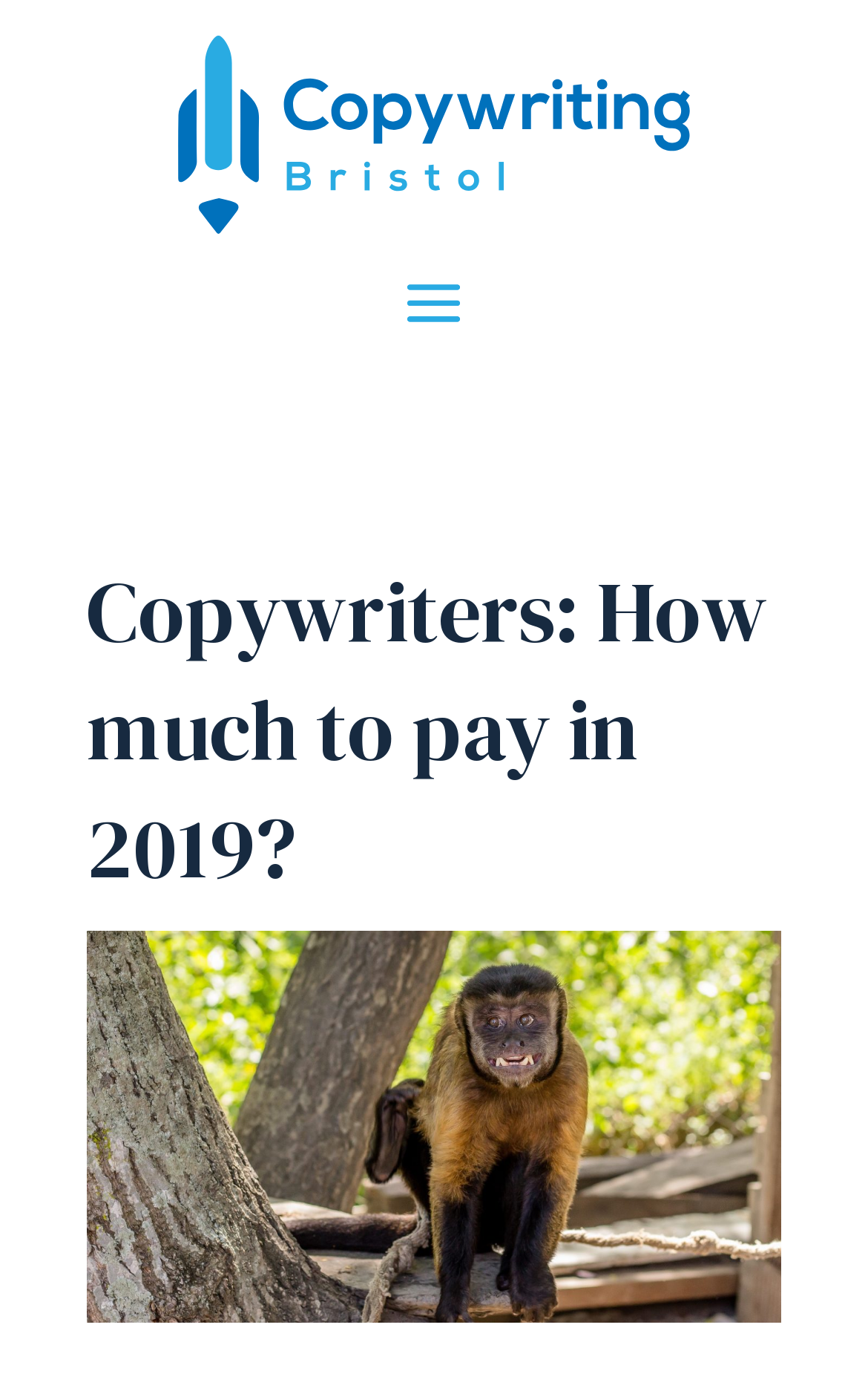Provide a single word or phrase answer to the question: 
Is there an image on the webpage?

Yes